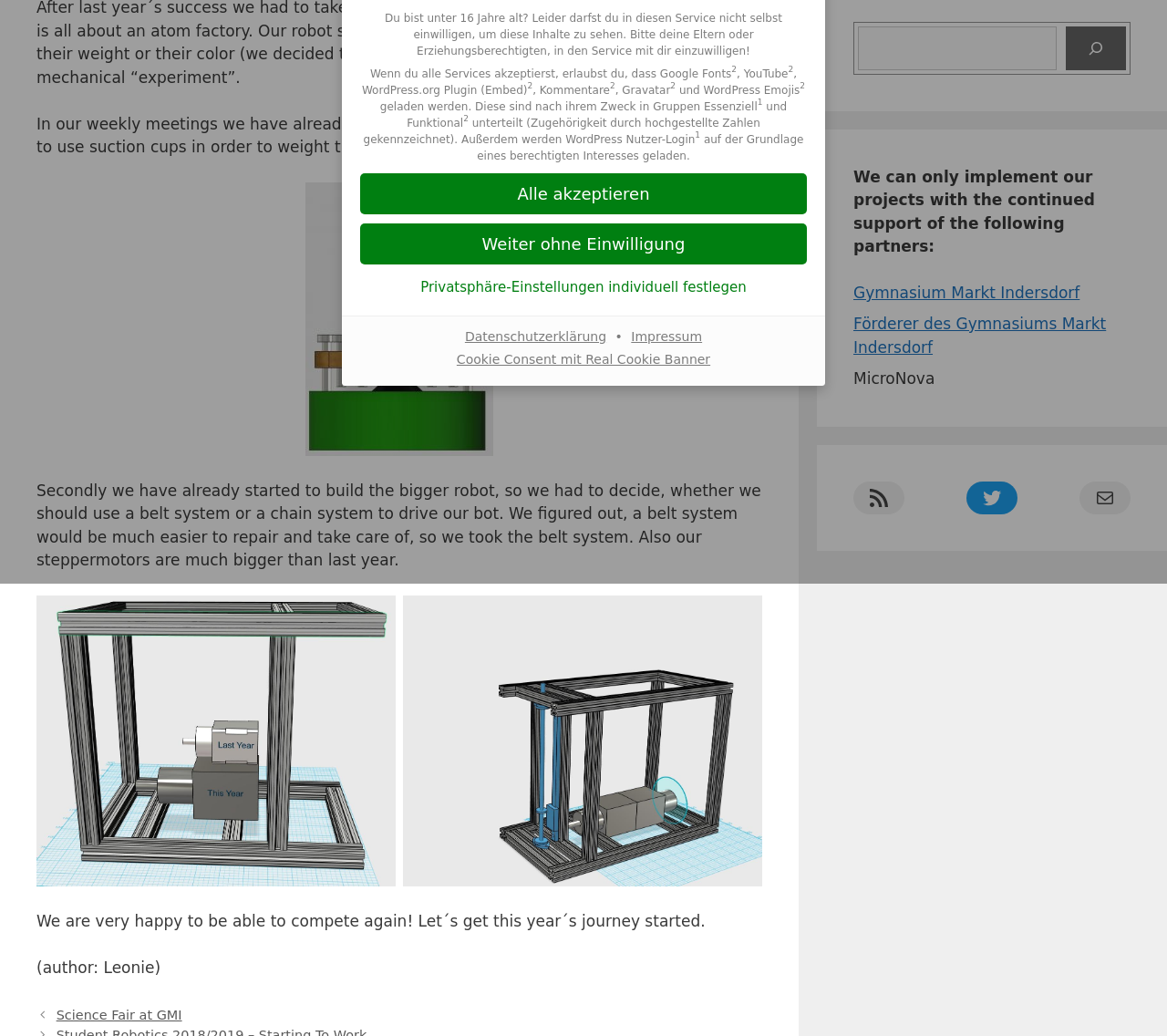Using the element description Weiter ohne Einwilligung, predict the bounding box coordinates for the UI element. Provide the coordinates in (top-left x, top-left y, bottom-right x, bottom-right y) format with values ranging from 0 to 1.

[0.309, 0.216, 0.691, 0.256]